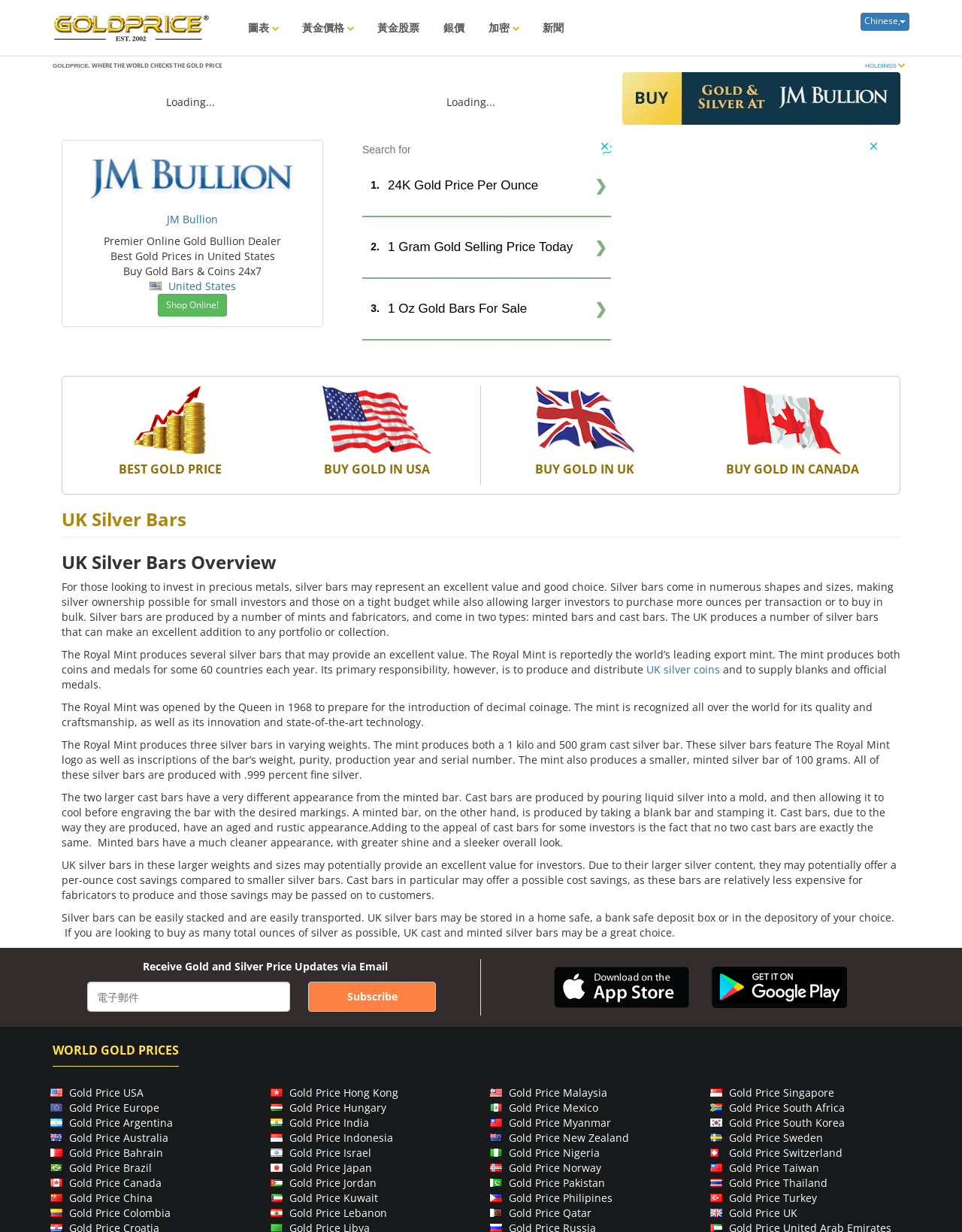From the image, can you give a detailed response to the question below:
How many links are there to download the app?

The answer can be found by looking at the bottom of the page, which has two links to download the app, one for the Apple App Store and one for the Google Play Store.